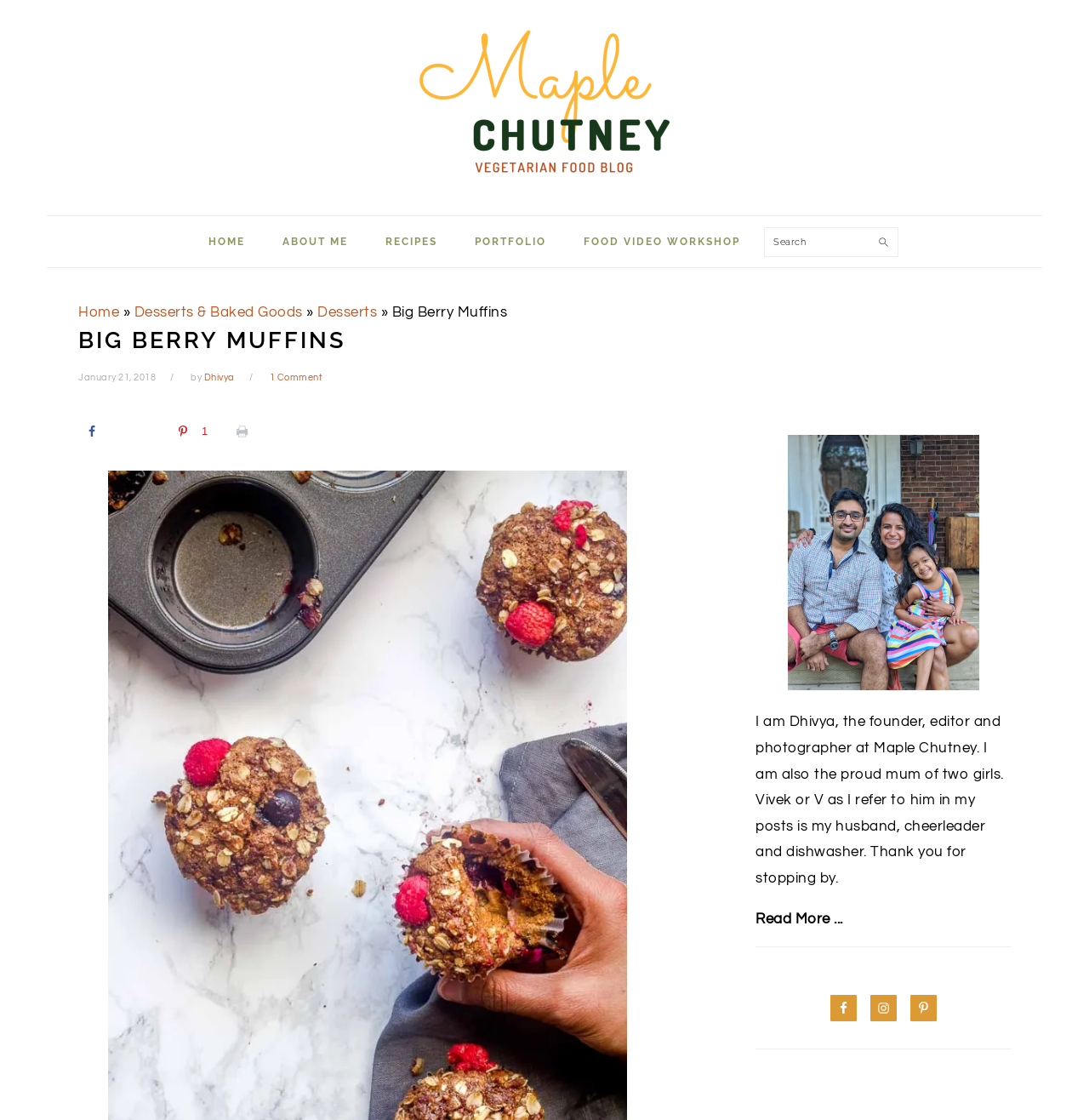Highlight the bounding box coordinates of the element you need to click to perform the following instruction: "Go to the home page."

[0.175, 0.198, 0.241, 0.233]